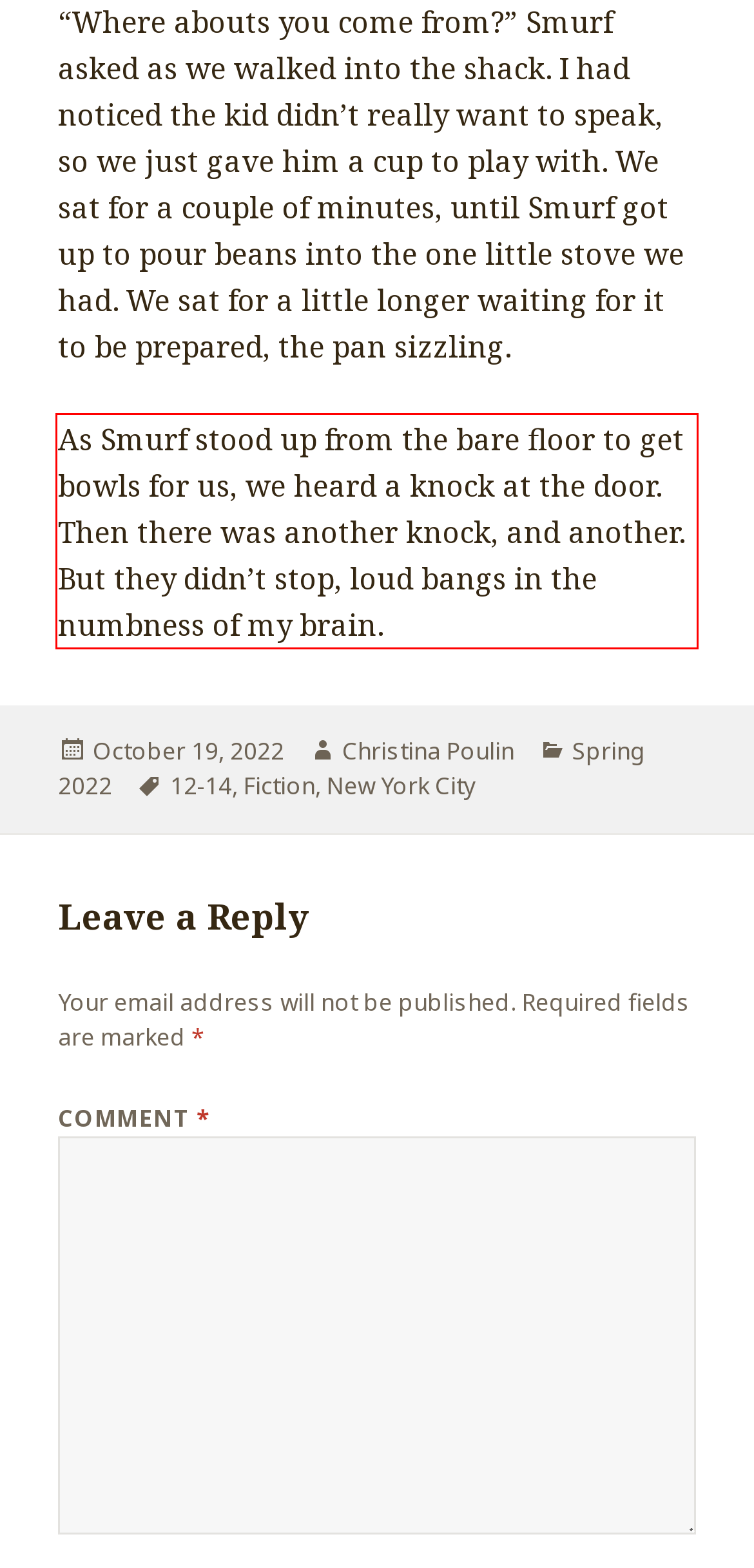Analyze the red bounding box in the provided webpage screenshot and generate the text content contained within.

As Smurf stood up from the bare floor to get bowls for us, we heard a knock at the door. Then there was another knock, and another. But they didn’t stop, loud bangs in the numbness of my brain.